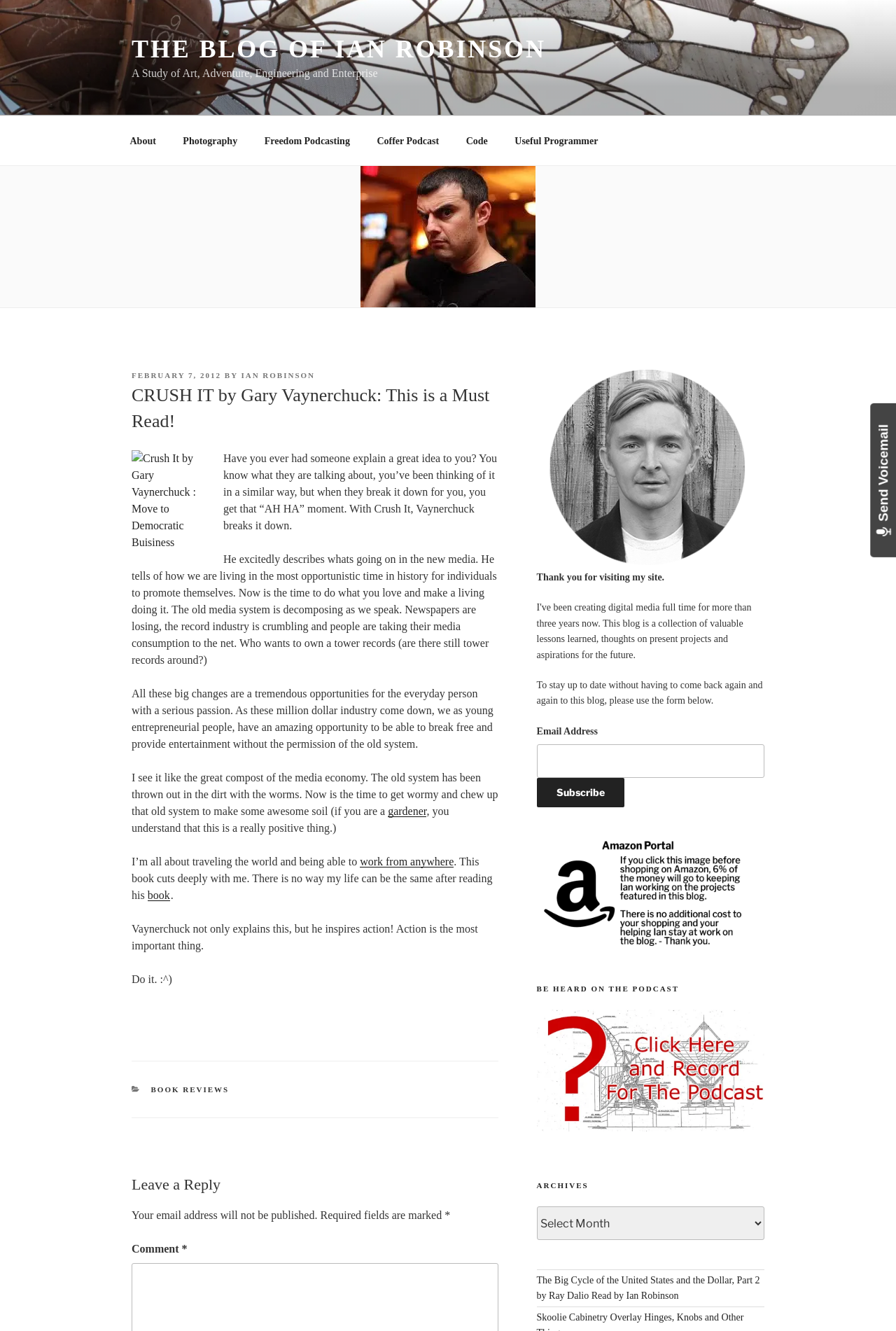Please specify the bounding box coordinates of the clickable region necessary for completing the following instruction: "Leave a reply to the post". The coordinates must consist of four float numbers between 0 and 1, i.e., [left, top, right, bottom].

[0.147, 0.882, 0.556, 0.898]